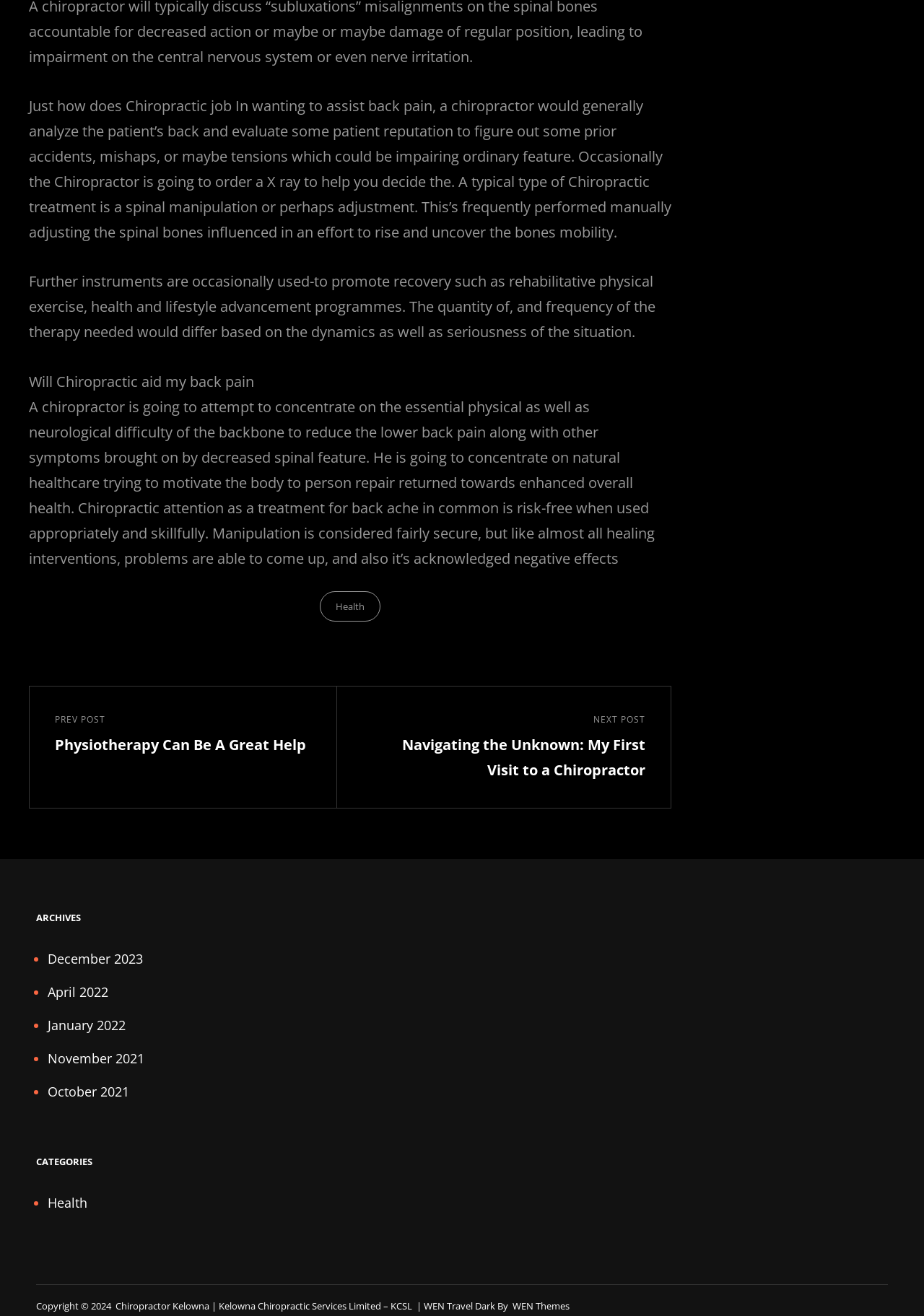Respond with a single word or phrase for the following question: 
What is the main topic of this webpage?

Chiropractic